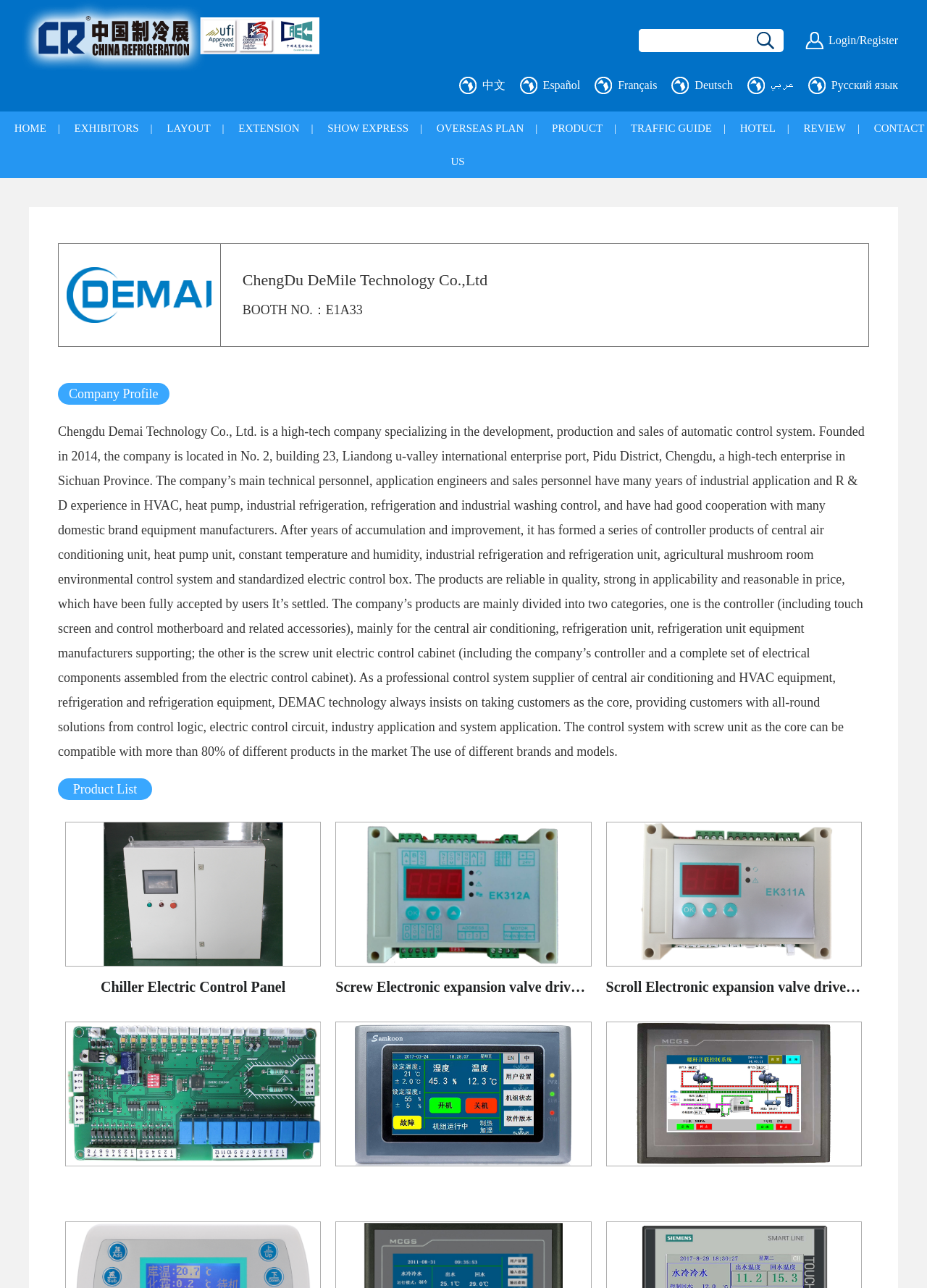Can you find the bounding box coordinates for the element that needs to be clicked to execute this instruction: "View the 'Lilly of the Valley Gift Set' details"? The coordinates should be given as four float numbers between 0 and 1, i.e., [left, top, right, bottom].

None